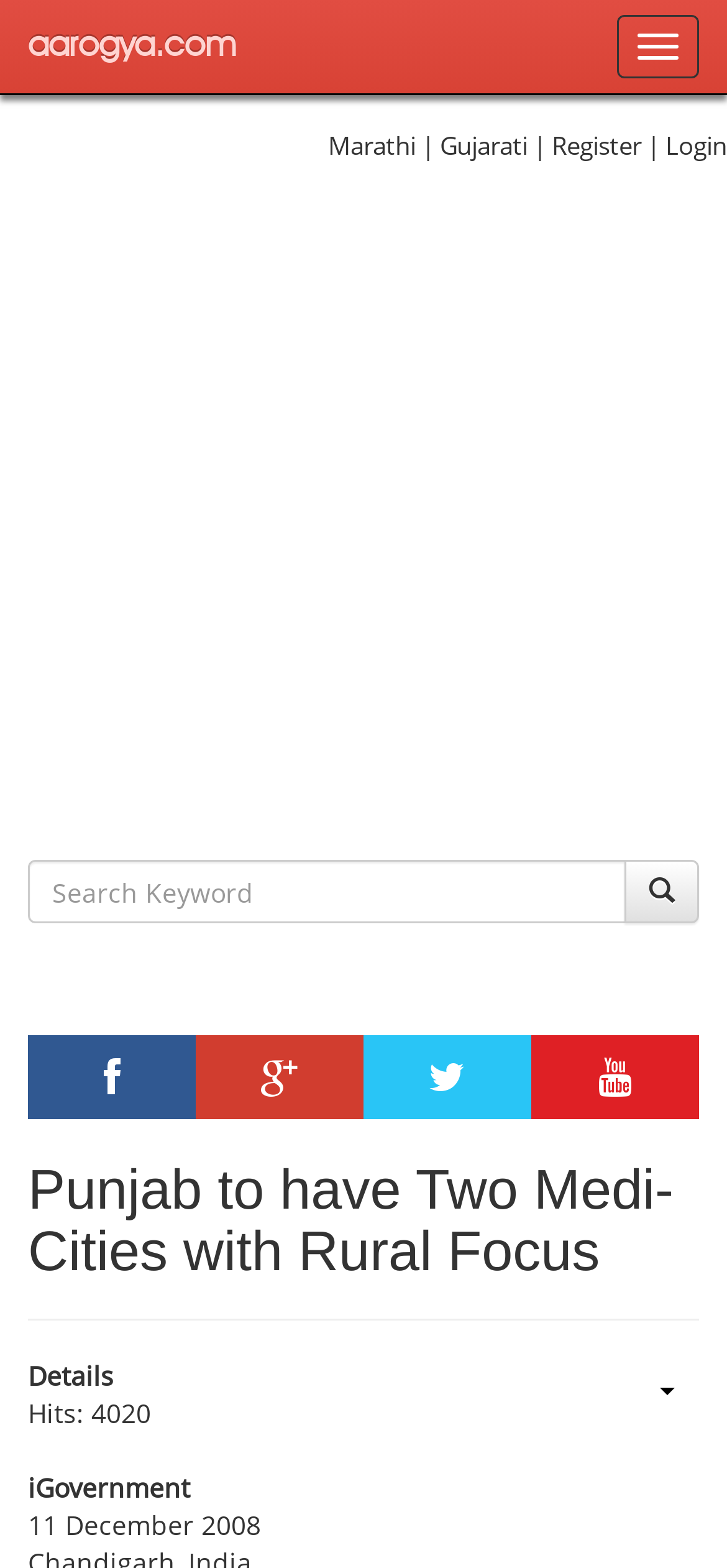Show the bounding box coordinates for the HTML element described as: "Privacy Policy".

None